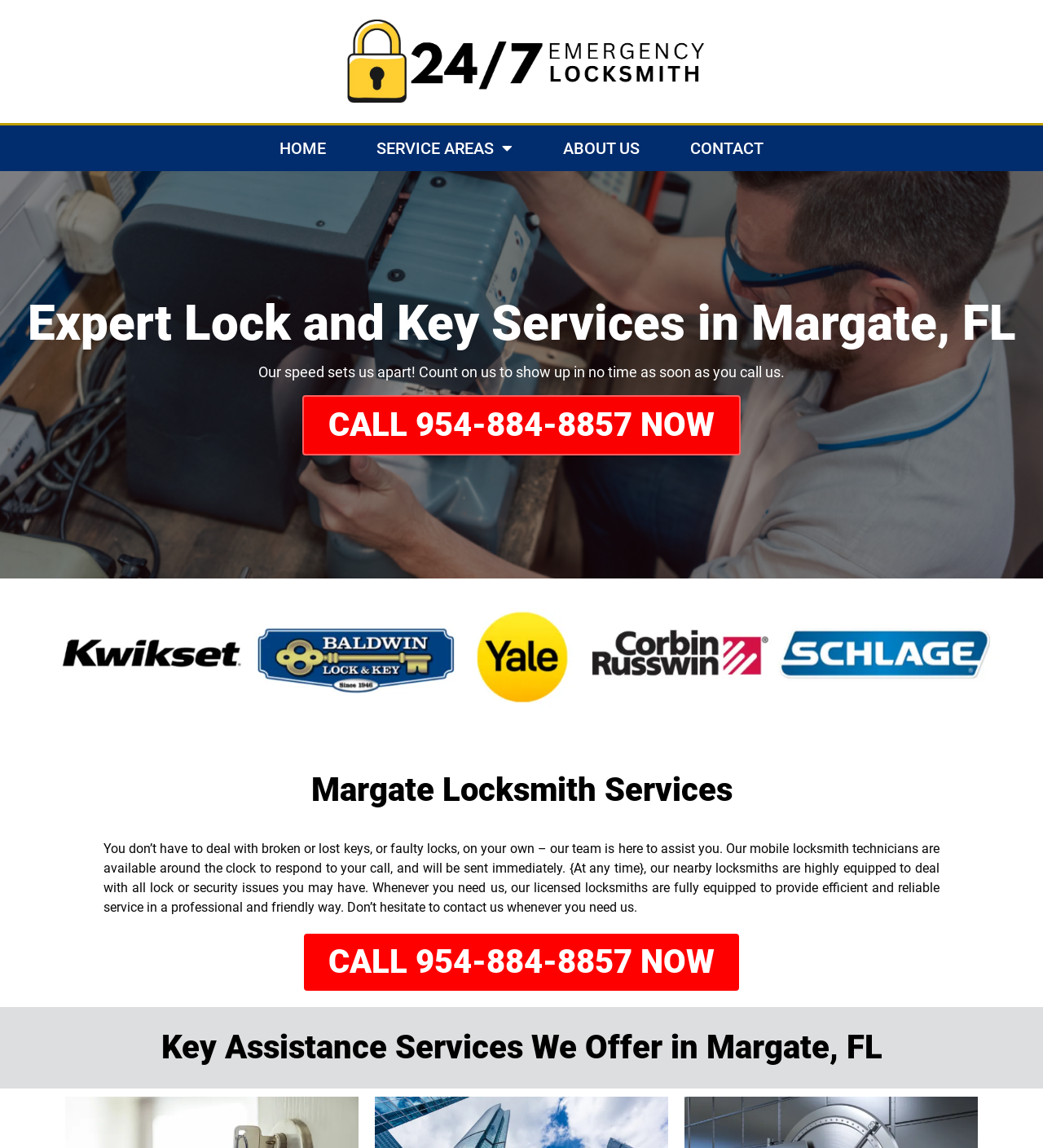What is the availability of the locksmith technicians?
Based on the image, give a one-word or short phrase answer.

24/7